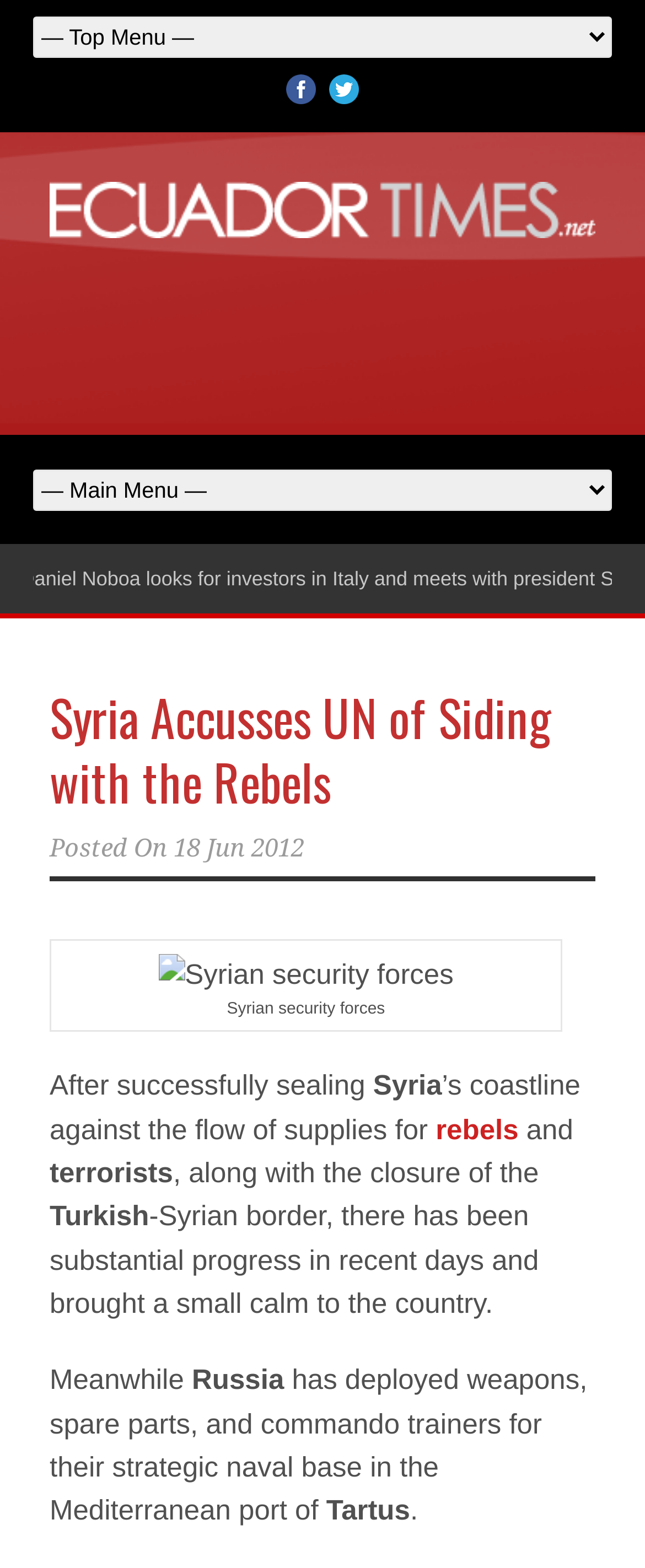Answer the following in one word or a short phrase: 
What is the country mentioned alongside Syria in the article?

Turkey